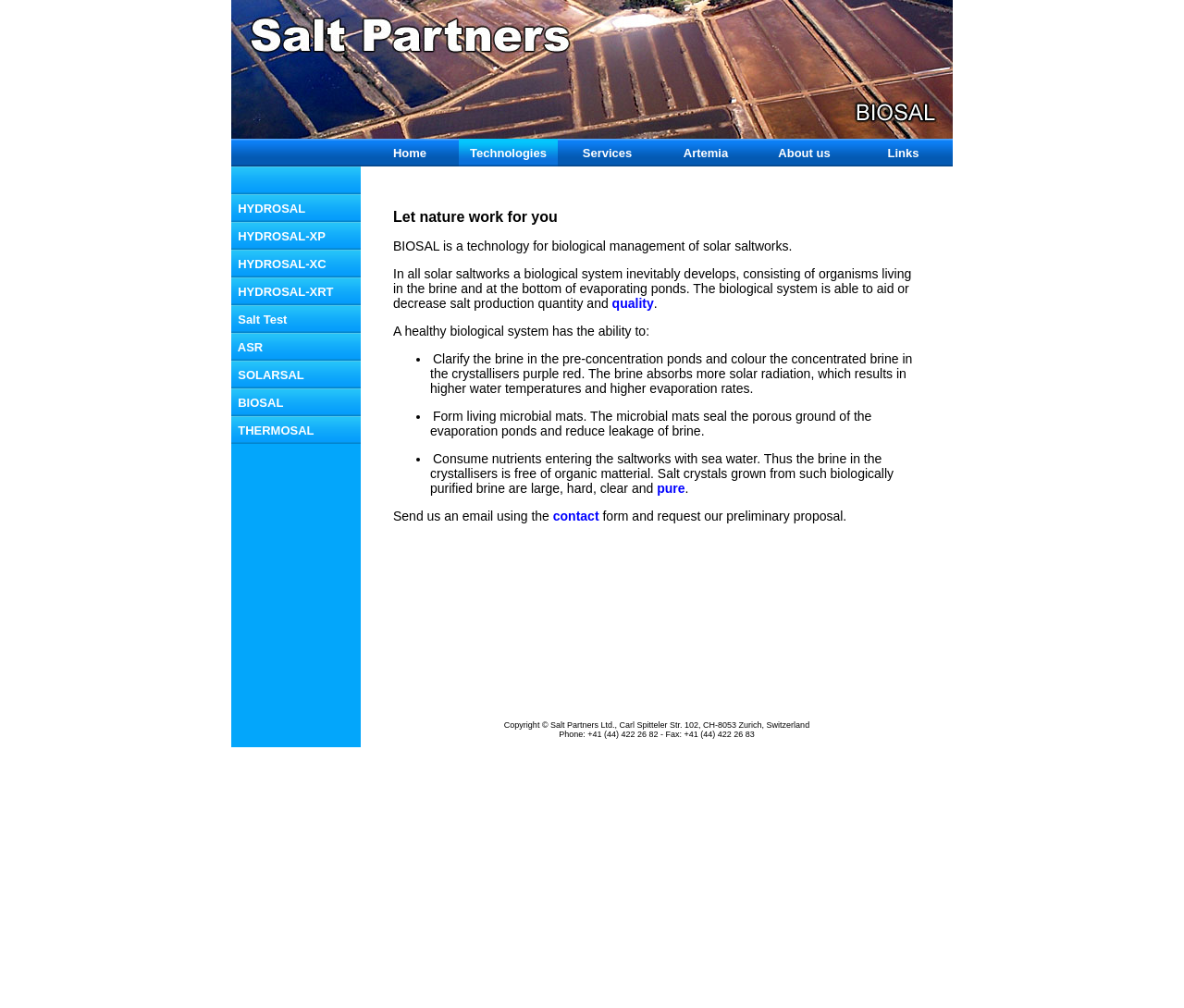Please locate the bounding box coordinates of the element's region that needs to be clicked to follow the instruction: "Click on About us". The bounding box coordinates should be provided as four float numbers between 0 and 1, i.e., [left, top, right, bottom].

[0.638, 0.138, 0.721, 0.165]